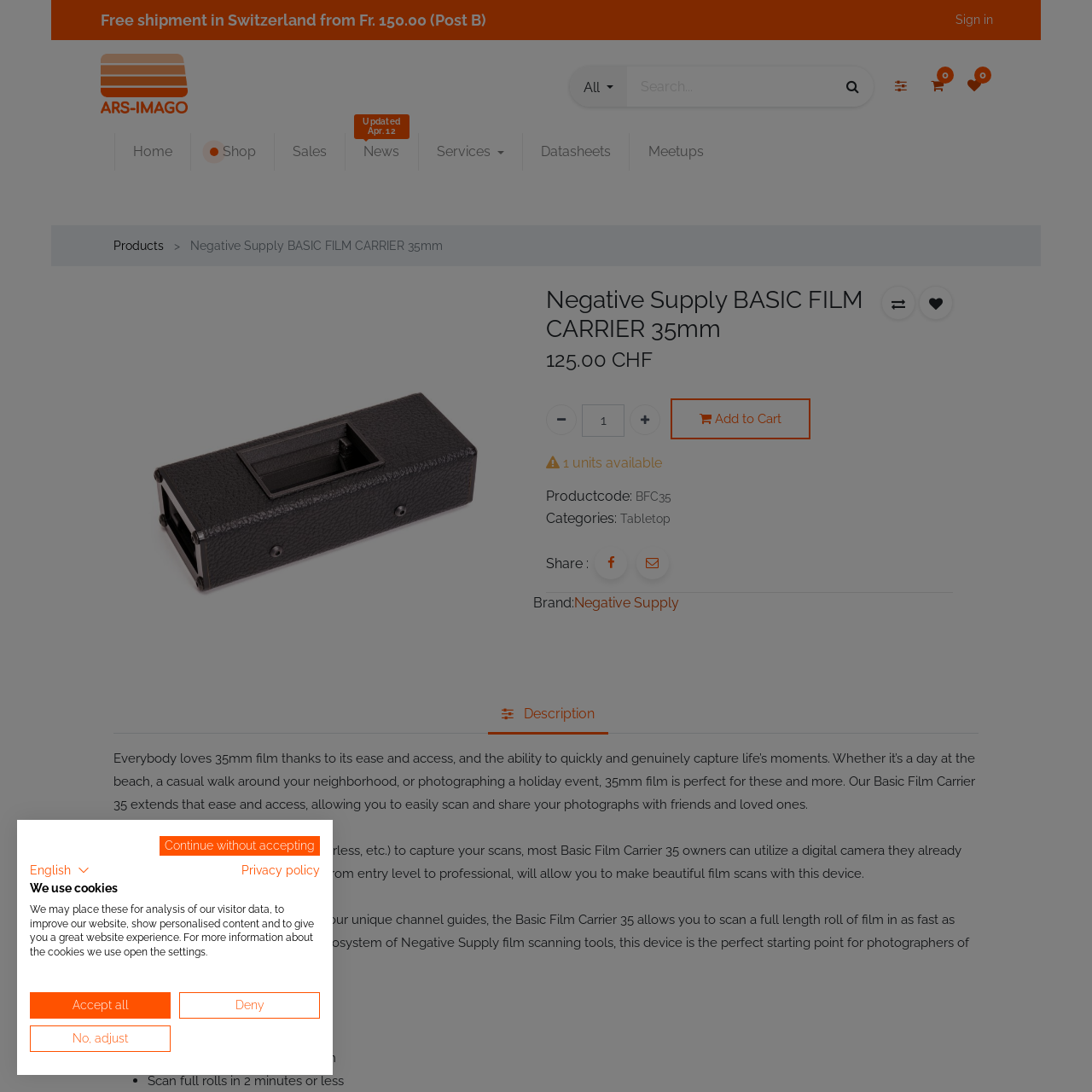Please give a short response to the question using one word or a phrase:
What is the minimum time required to scan a full roll of film using the Negative Supply BASIC FILM CARRIER 35mm?

2 minutes